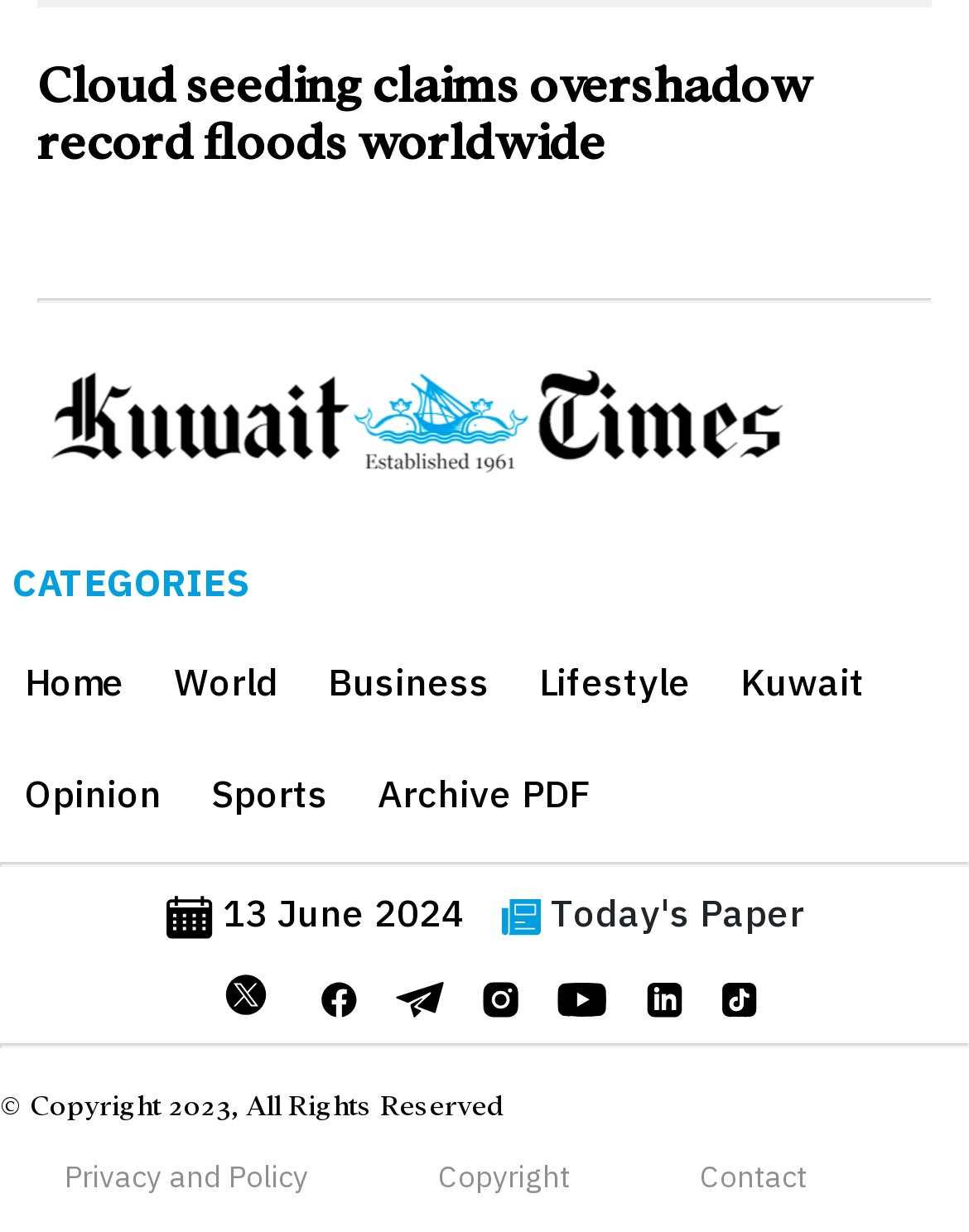Please identify the bounding box coordinates of the area that needs to be clicked to fulfill the following instruction: "Follow on Twitter."

[0.219, 0.784, 0.29, 0.831]